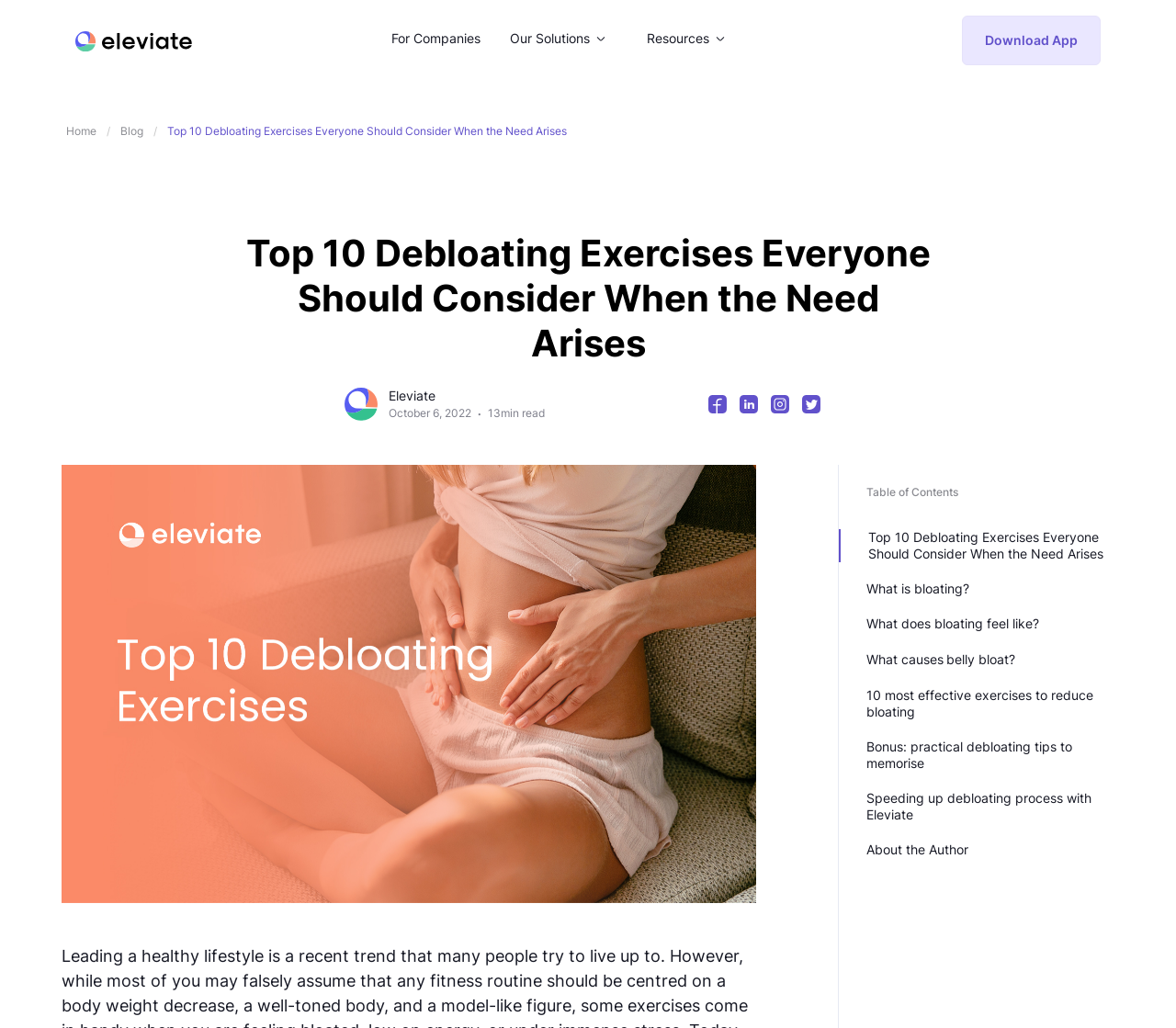From the element description: "Resources", extract the bounding box coordinates of the UI element. The coordinates should be expressed as four float numbers between 0 and 1, in the order [left, top, right, bottom].

[0.55, 0.029, 0.618, 0.049]